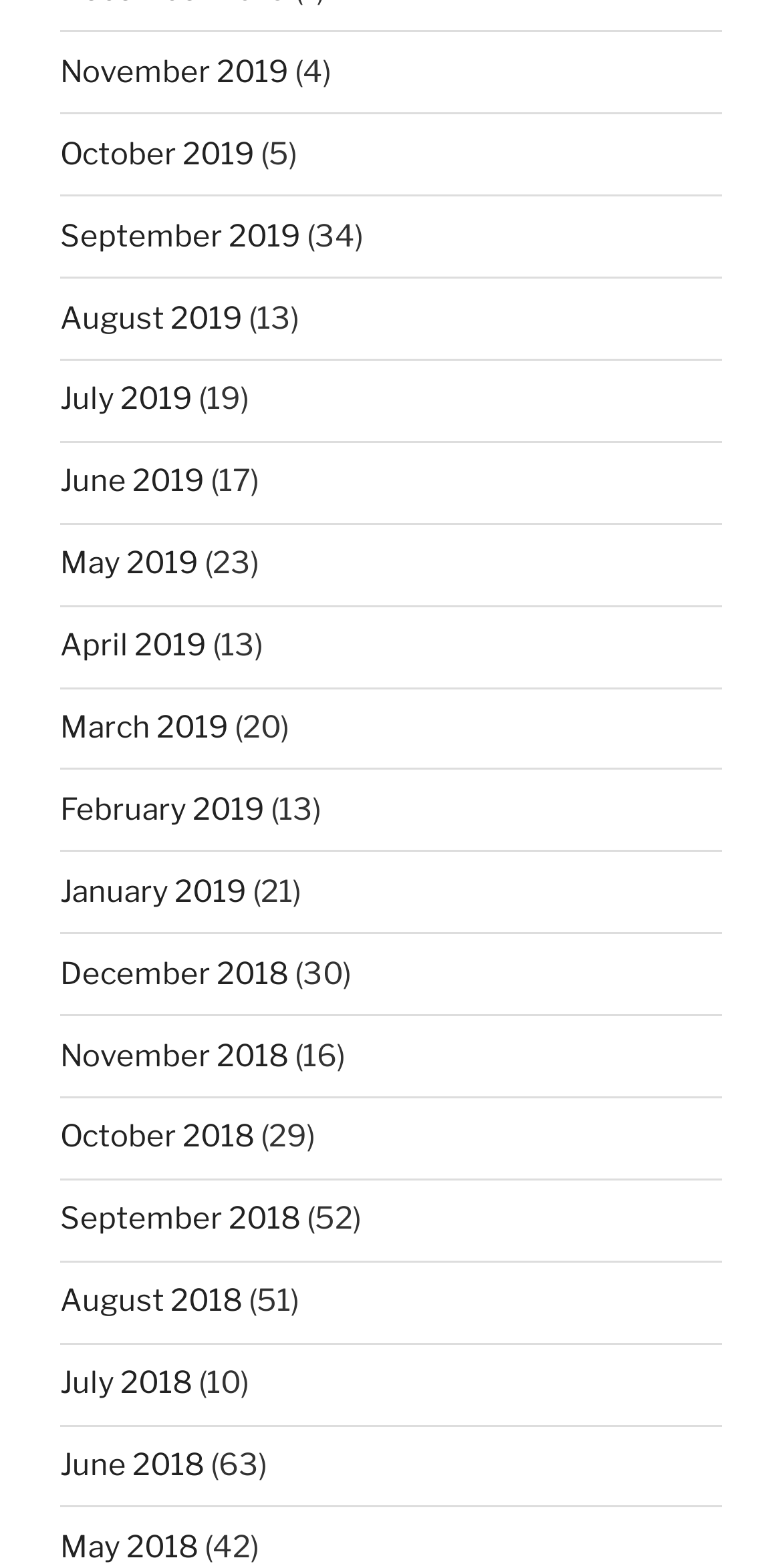Determine the bounding box coordinates of the element's region needed to click to follow the instruction: "View October 2019". Provide these coordinates as four float numbers between 0 and 1, formatted as [left, top, right, bottom].

[0.077, 0.087, 0.326, 0.11]